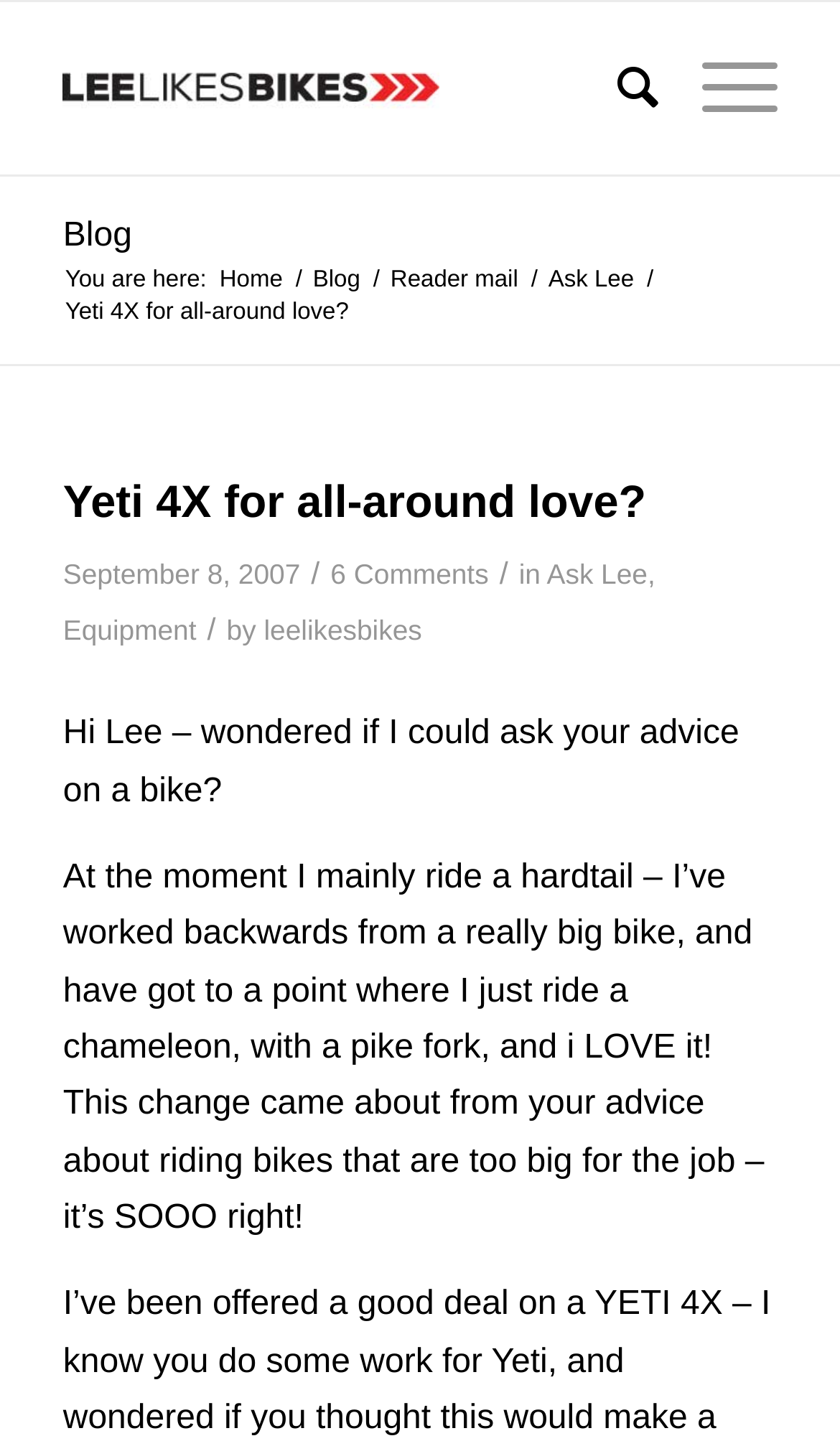Extract the primary heading text from the webpage.

Yeti 4X for all-around love?